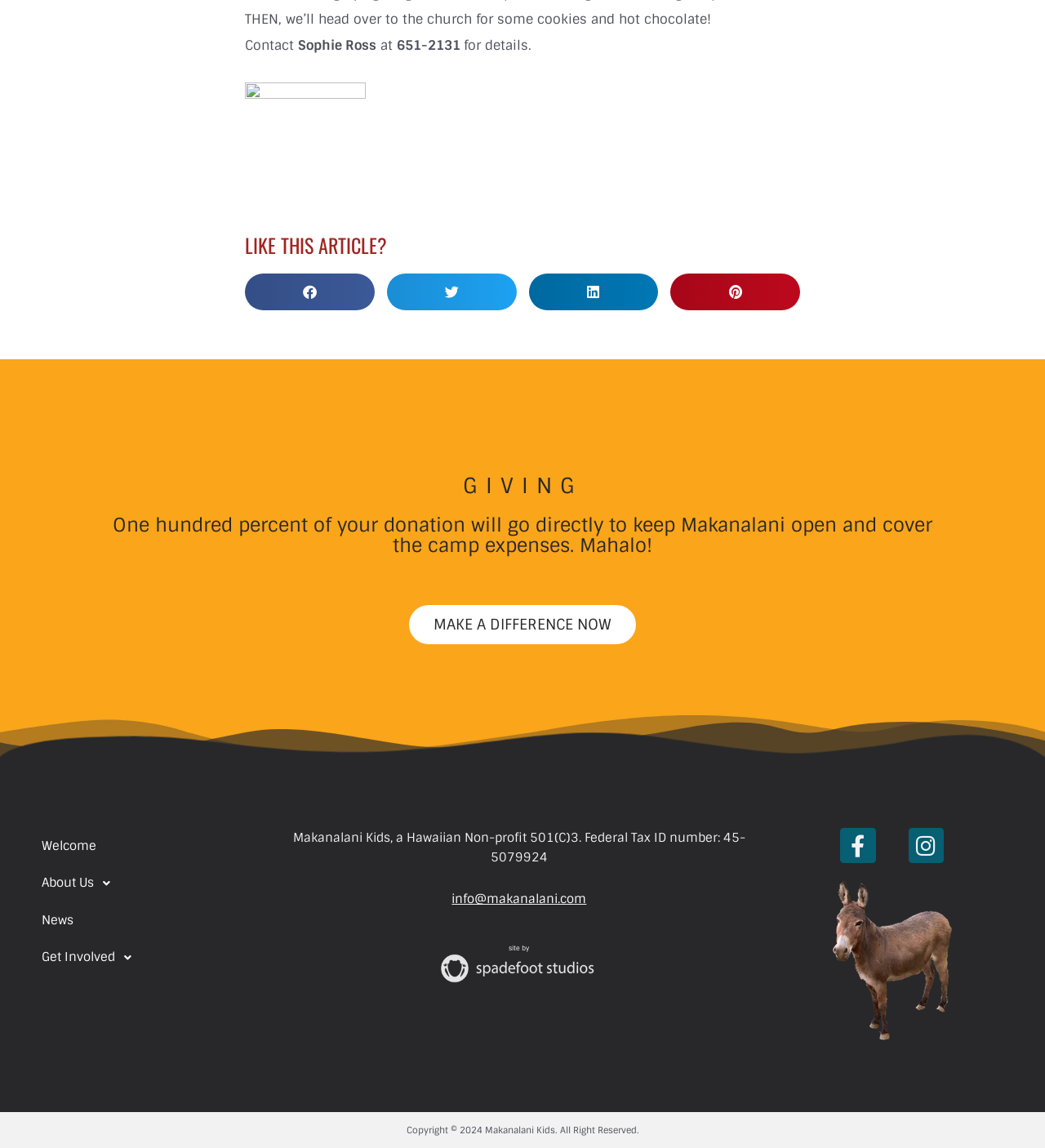Please find the bounding box for the following UI element description. Provide the coordinates in (top-left x, top-left y, bottom-right x, bottom-right y) format, with values between 0 and 1: info@makanalani.com

[0.432, 0.776, 0.561, 0.79]